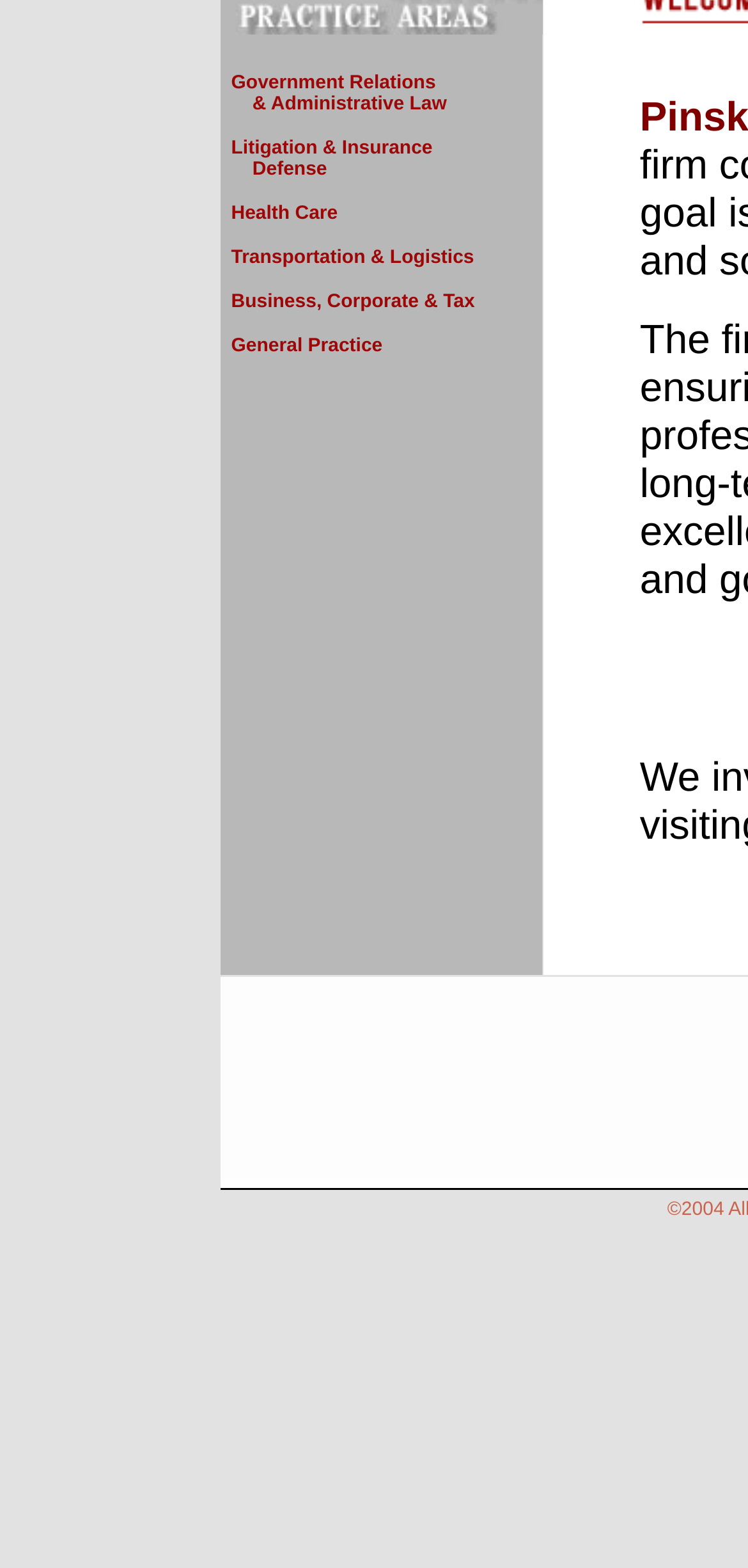Using the description "Government Relations & Administrative Law", predict the bounding box of the relevant HTML element.

[0.309, 0.047, 0.597, 0.073]